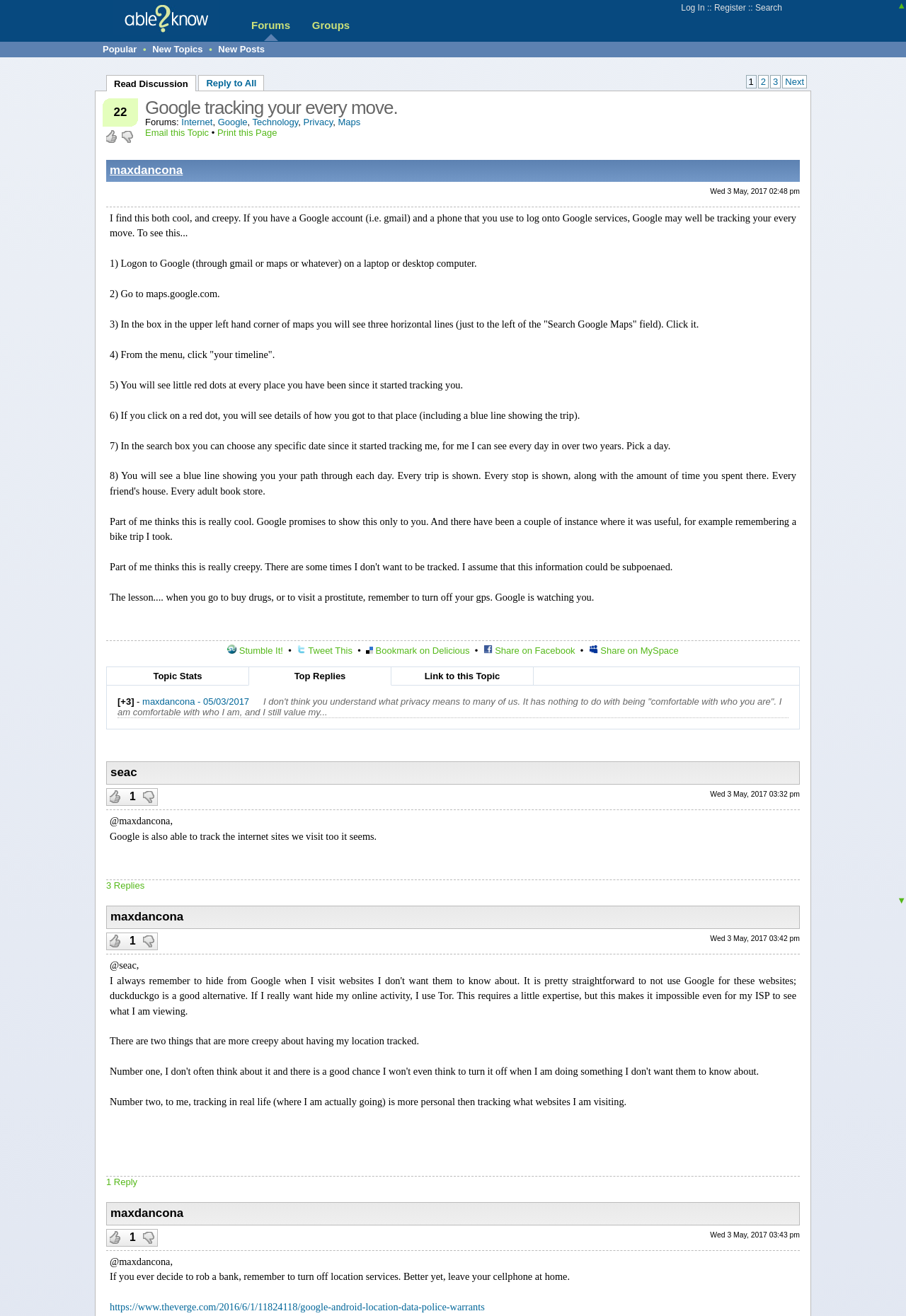Refer to the element description Log In and identify the corresponding bounding box in the screenshot. Format the coordinates as (top-left x, top-left y, bottom-right x, bottom-right y) with values in the range of 0 to 1.

[0.752, 0.002, 0.778, 0.01]